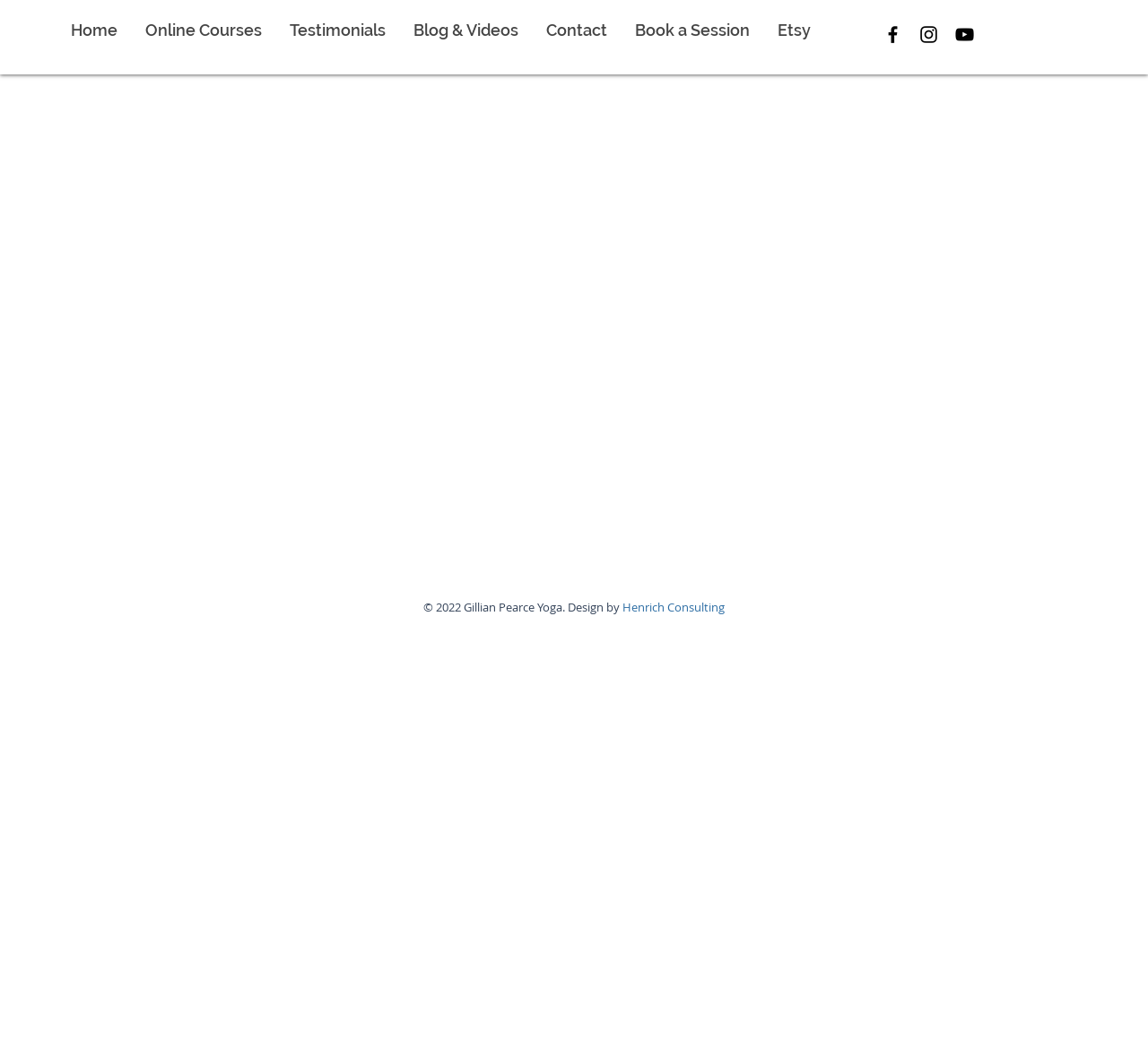Extract the bounding box of the UI element described as: "Contact".

[0.463, 0.018, 0.541, 0.039]